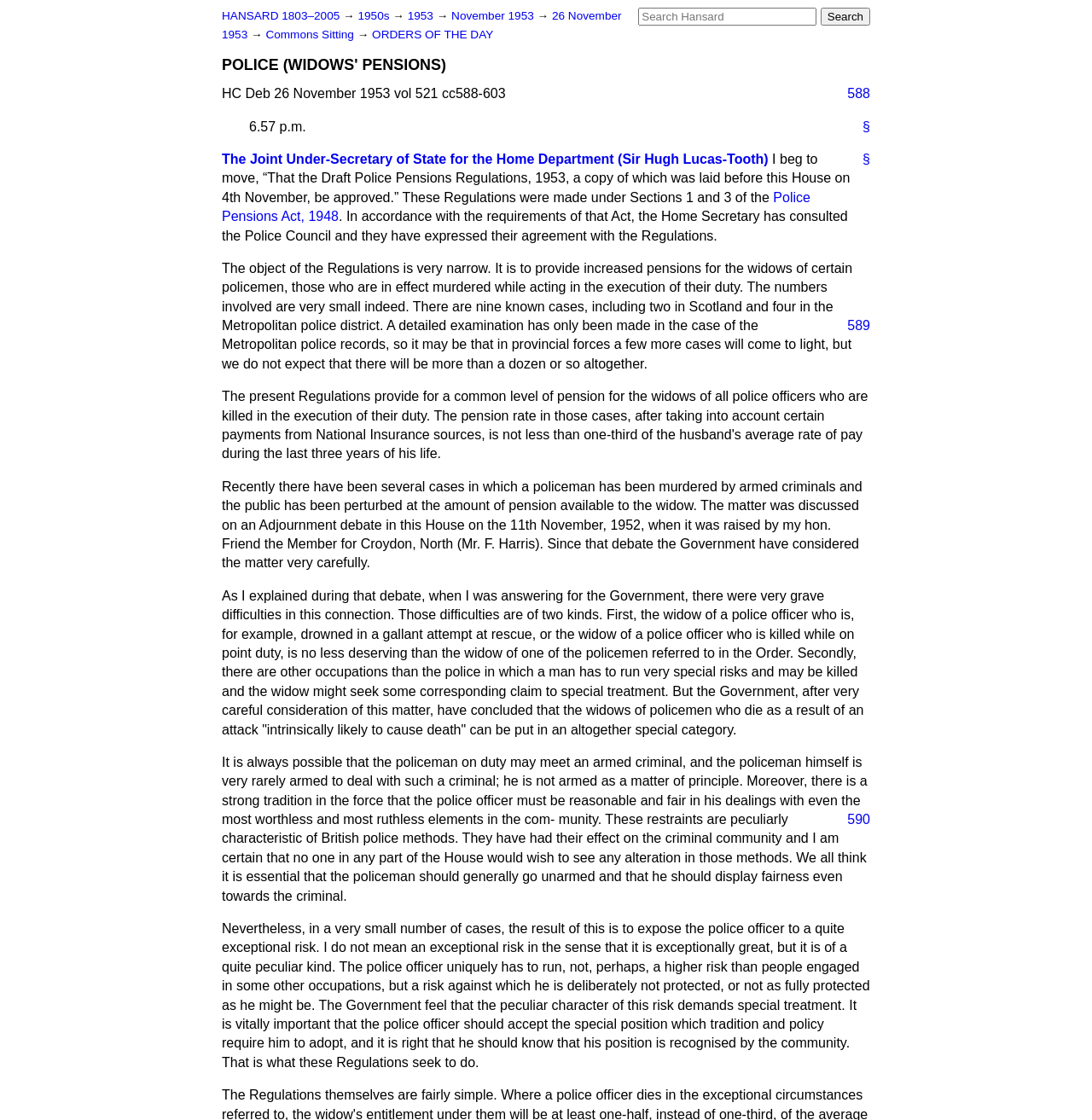What is the time mentioned in the text as when the Joint Under-Secretary of State for the Home Department spoke?
Examine the screenshot and reply with a single word or phrase.

6.57 p.m.